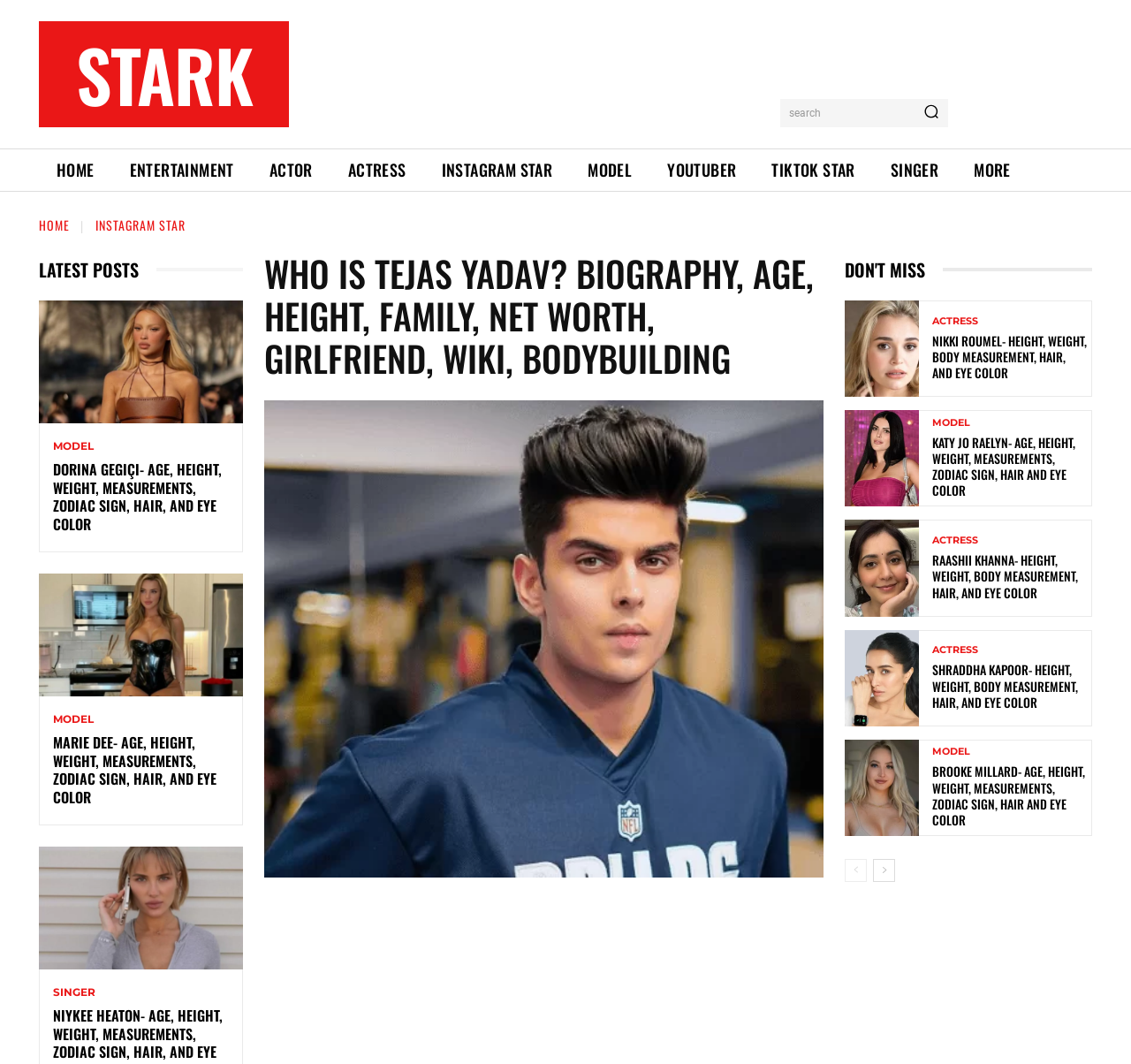Locate the bounding box coordinates of the item that should be clicked to fulfill the instruction: "Learn about TEJAS YADAV".

[0.234, 0.237, 0.728, 0.356]